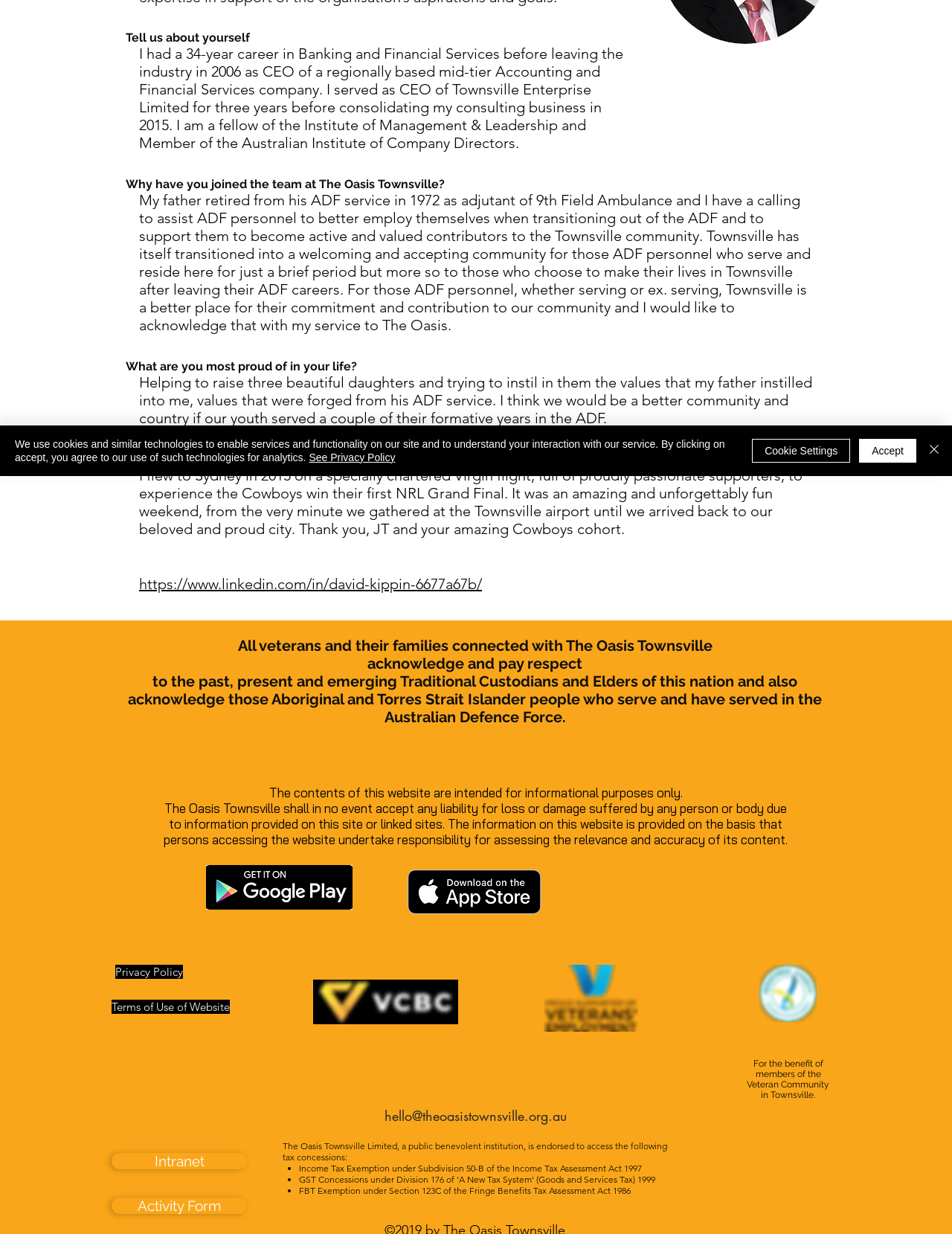Extract the bounding box coordinates for the UI element described as: "The Oasis Townsville Limited".

[0.297, 0.924, 0.417, 0.933]